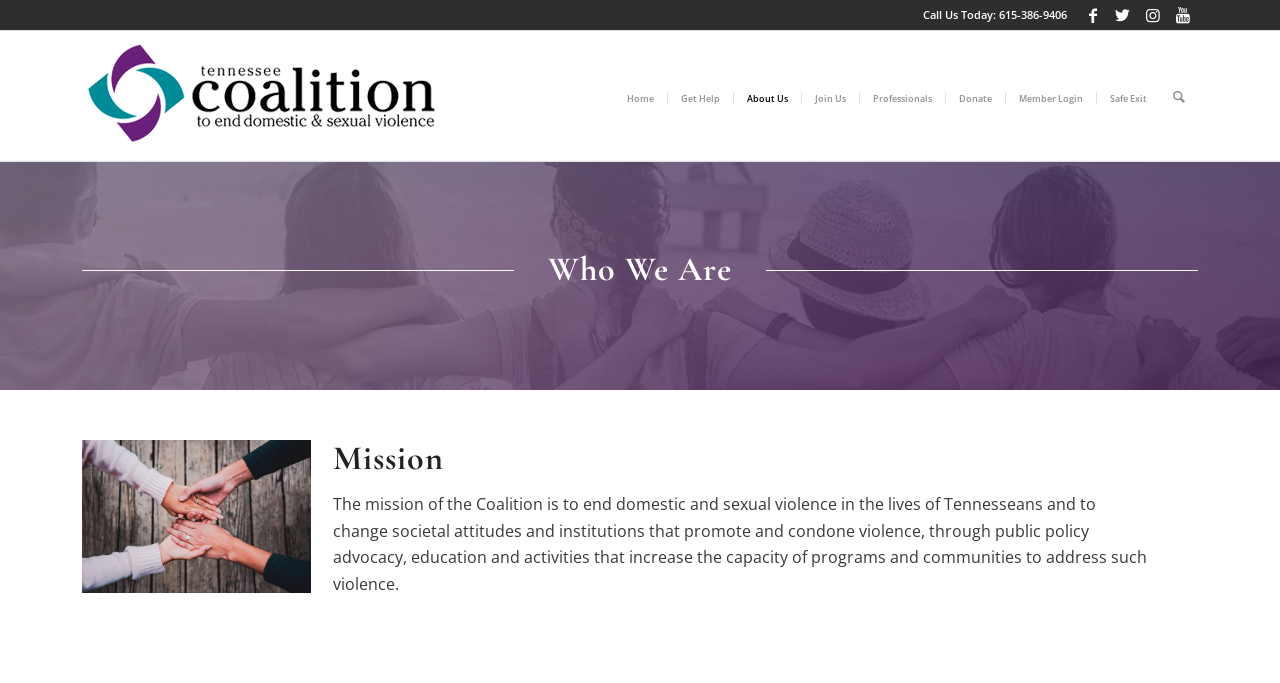Identify the bounding box coordinates of the clickable section necessary to follow the following instruction: "Check the blog posts". The coordinates should be presented as four float numbers from 0 to 1, i.e., [left, top, right, bottom].

None